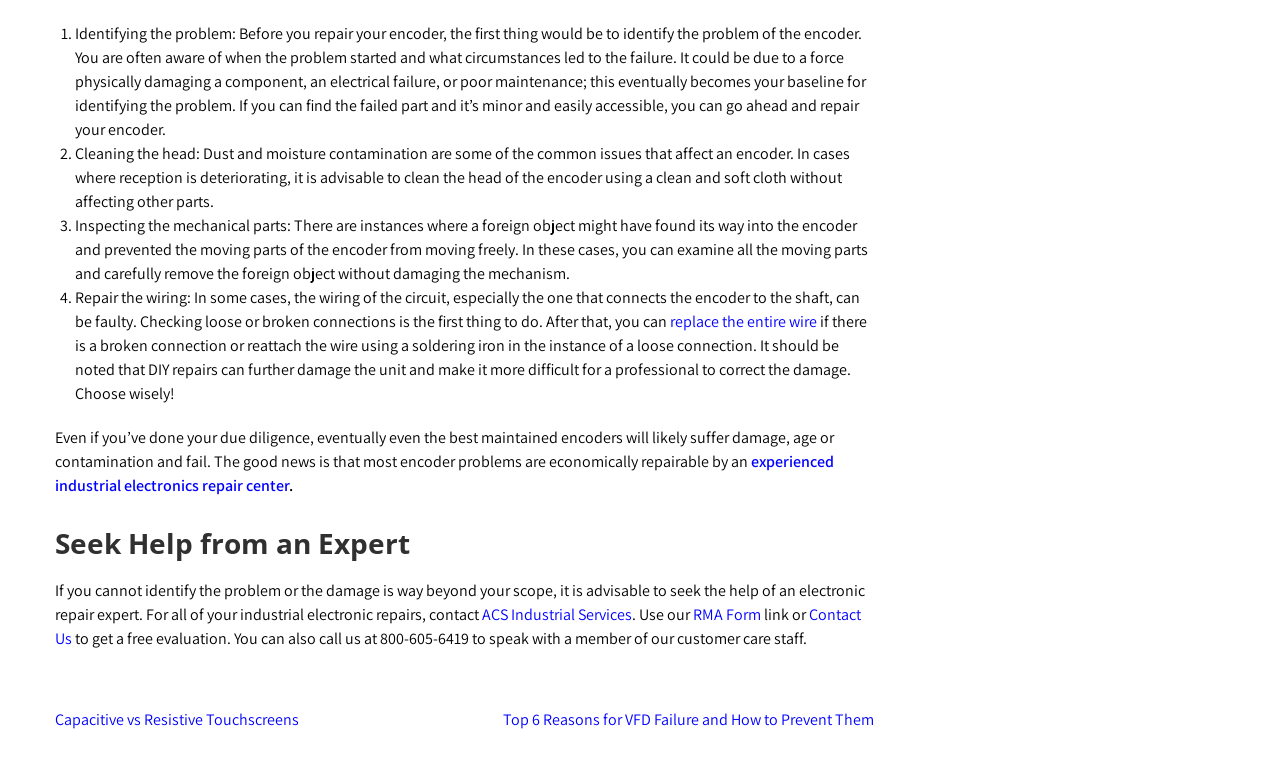Given the description "RMA Form", provide the bounding box coordinates of the corresponding UI element.

[0.541, 0.771, 0.595, 0.798]